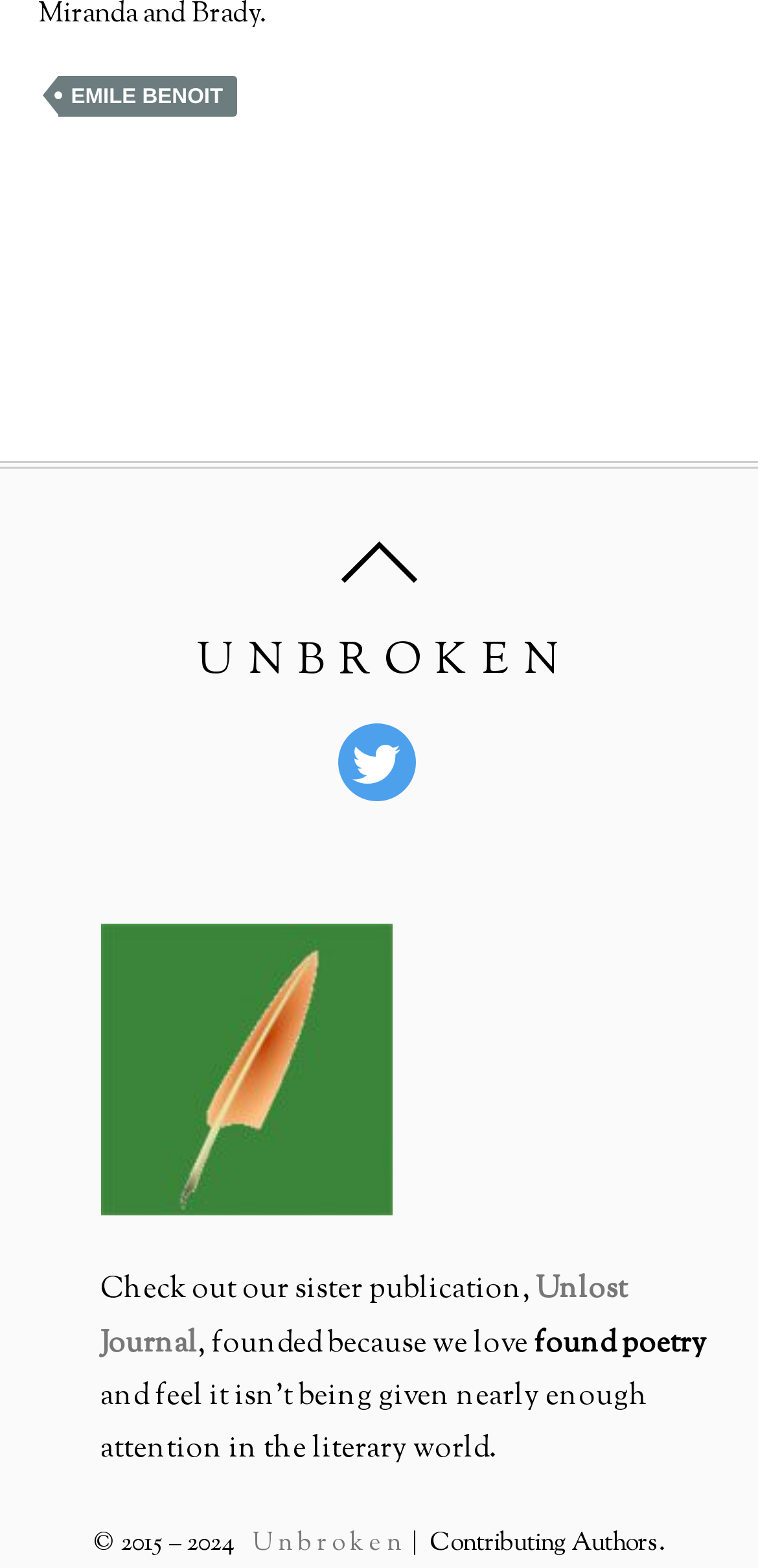What is the year range of the copyright?
Based on the image, answer the question in a detailed manner.

I found the text '© 2015 – 2024' at the bottom of the page, which indicates the year range of the copyright.